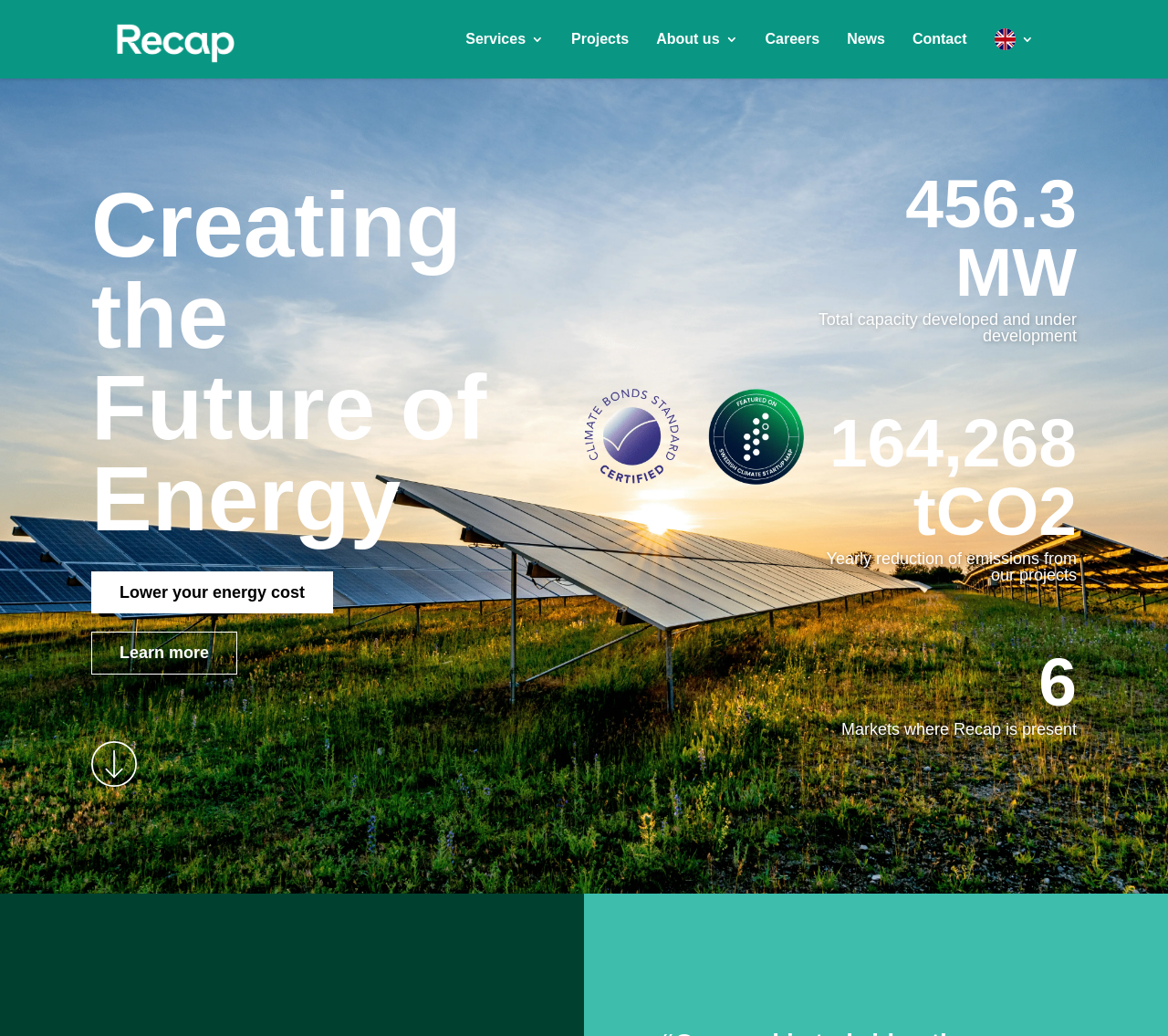Using the element description Services, predict the bounding box coordinates for the UI element. Provide the coordinates in (top-left x, top-left y, bottom-right x, bottom-right y) format with values ranging from 0 to 1.

[0.399, 0.0, 0.466, 0.075]